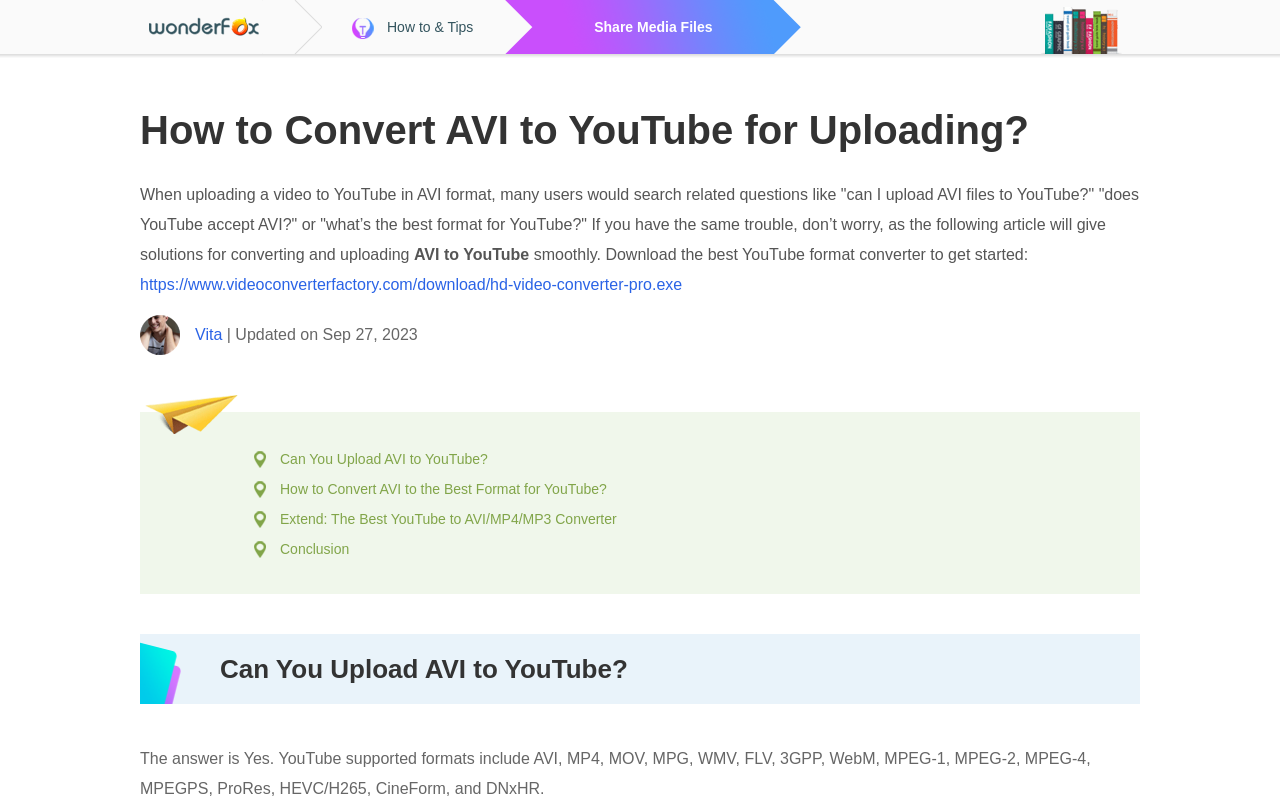Determine the bounding box coordinates of the clickable region to follow the instruction: "Read the article about Can You Upload AVI to YouTube?".

[0.219, 0.56, 0.381, 0.58]